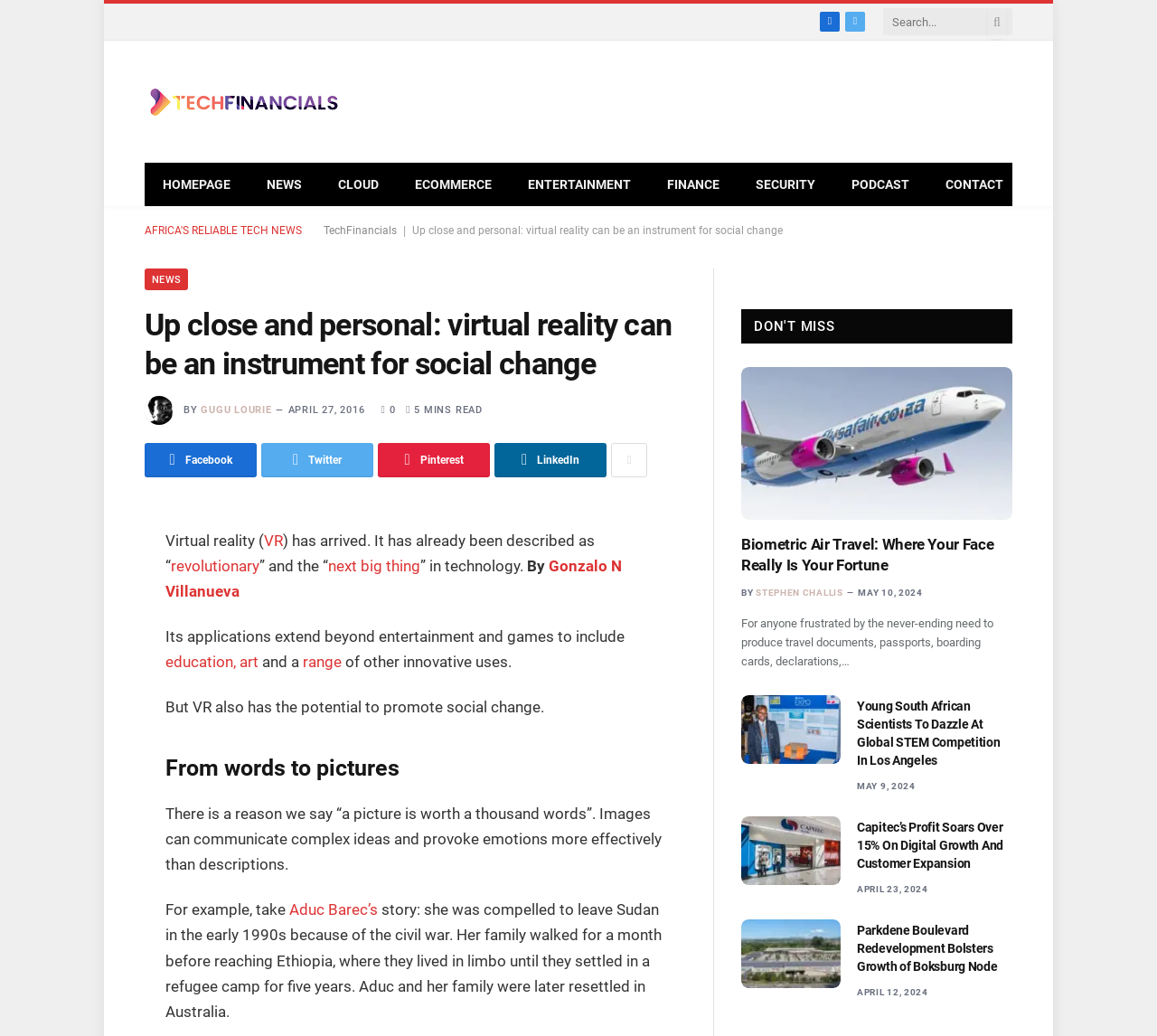Please reply with a single word or brief phrase to the question: 
How many articles are displayed in the 'DON'T MISS' section?

3